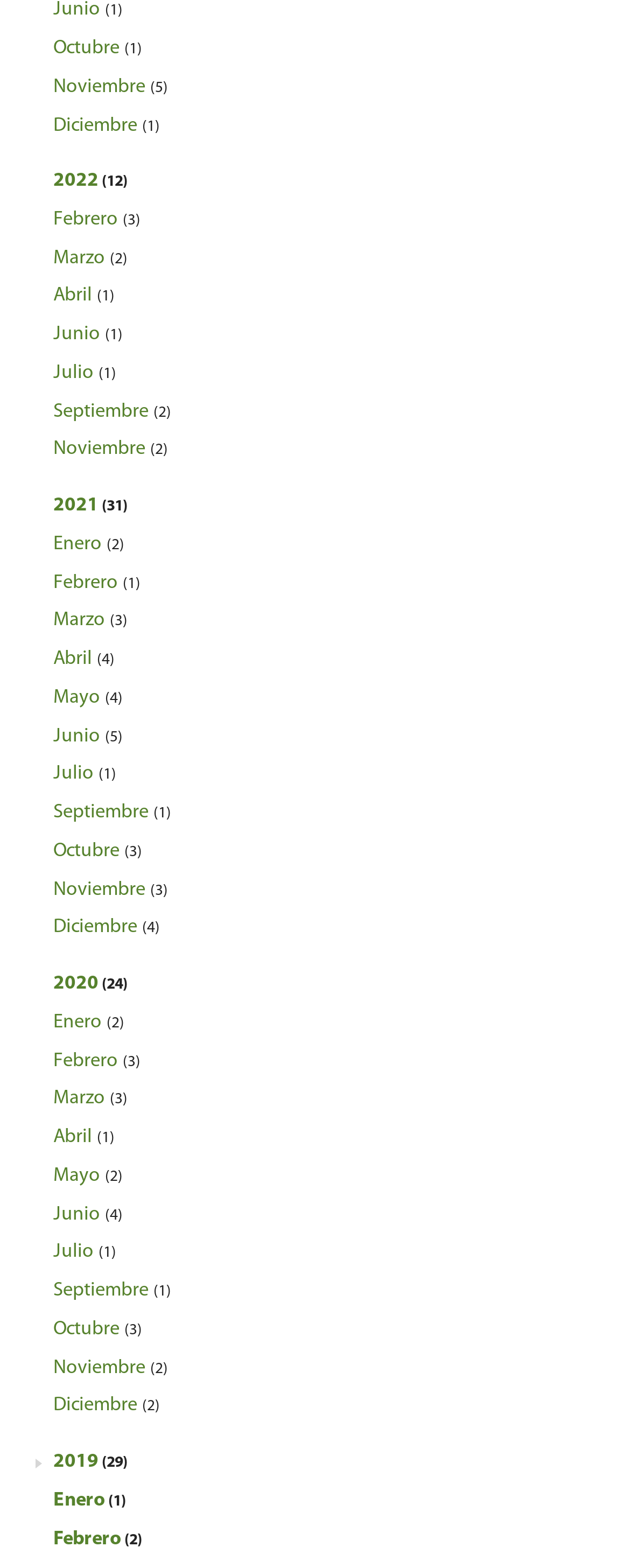Please identify the bounding box coordinates of the clickable area that will allow you to execute the instruction: "Go to 2022 archive".

[0.085, 0.105, 0.203, 0.126]